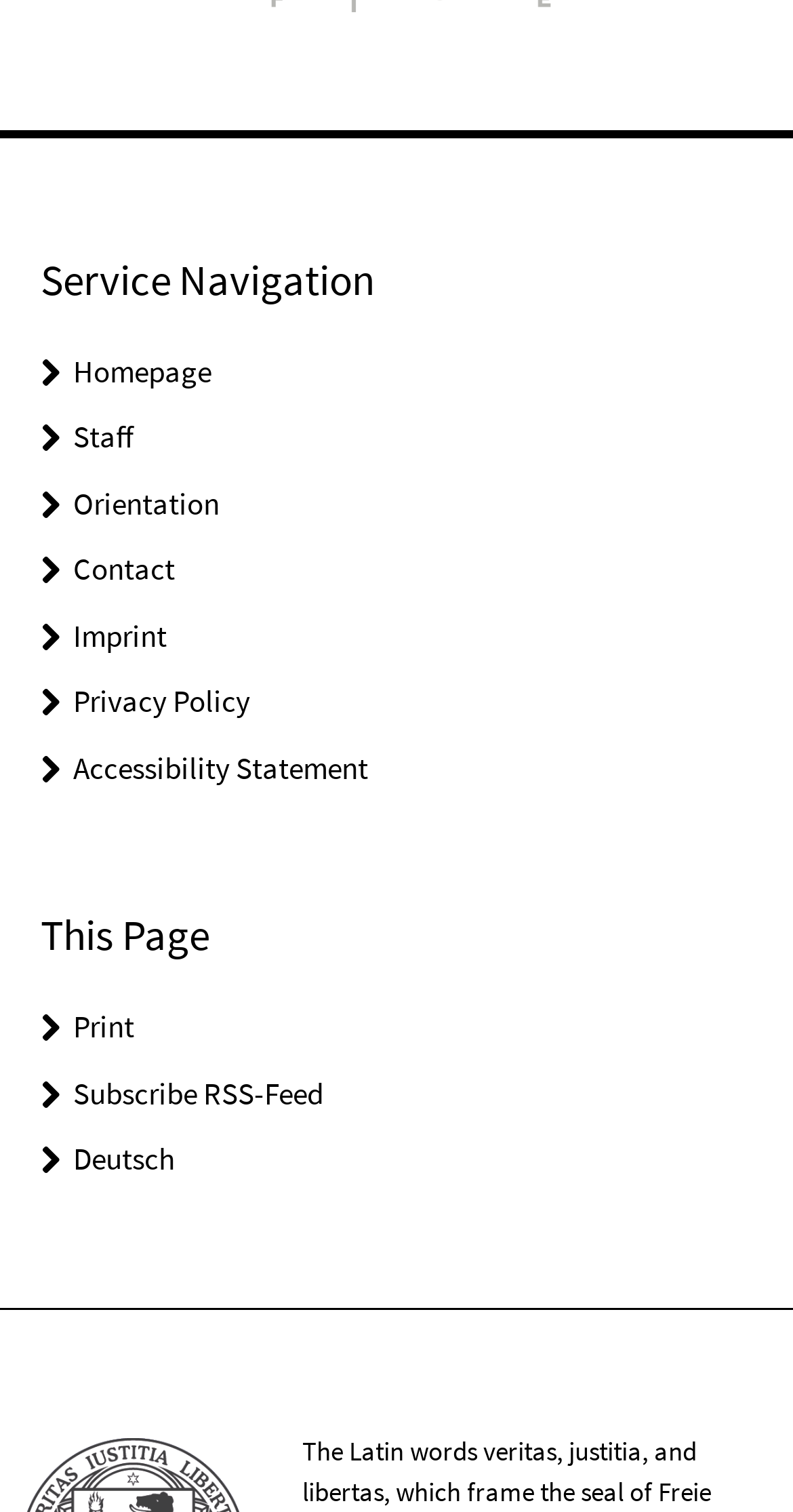Can you specify the bounding box coordinates for the region that should be clicked to fulfill this instruction: "go to homepage".

[0.092, 0.232, 0.267, 0.258]